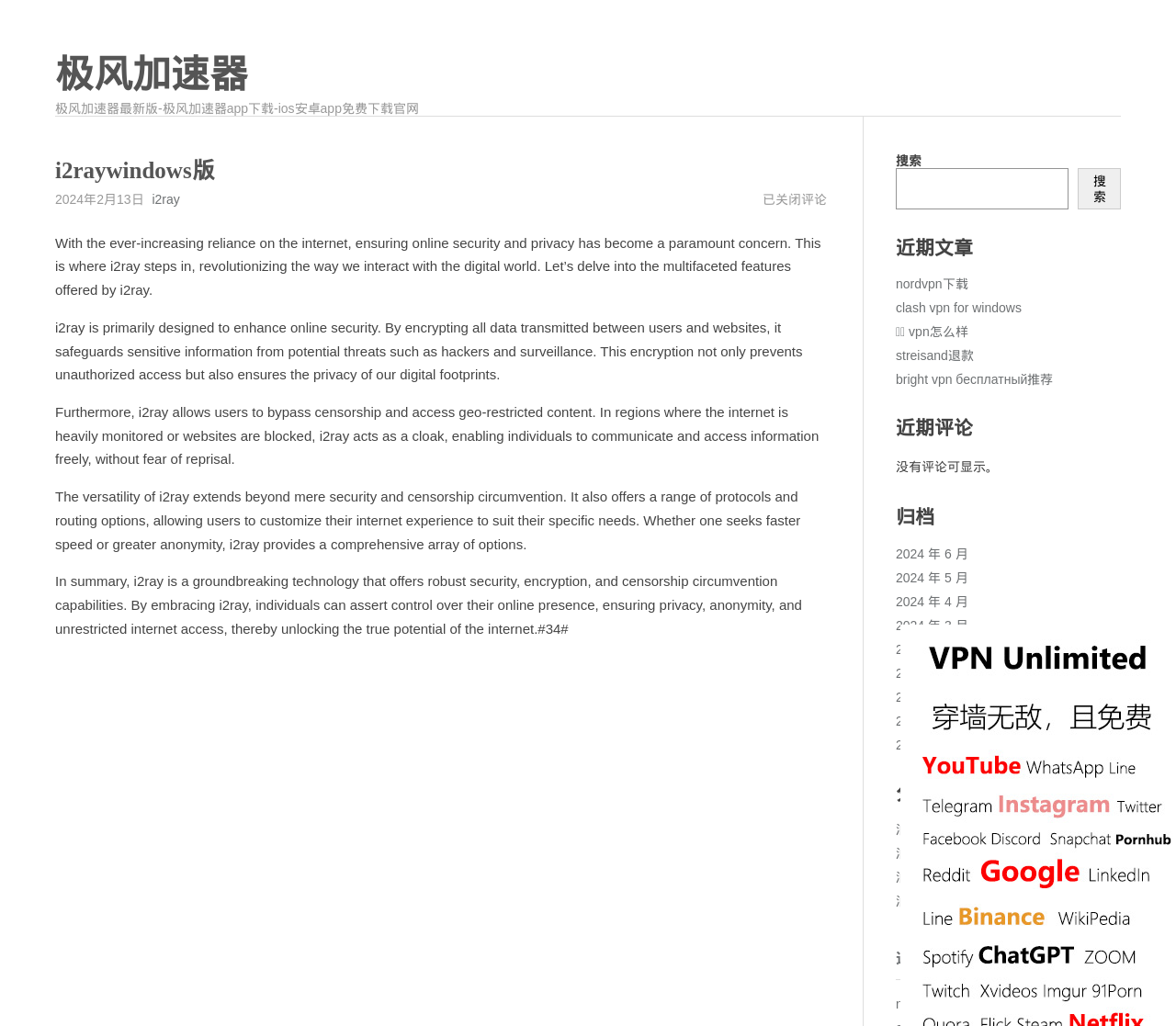Explain the webpage's layout and main content in detail.

This webpage is about i2ray, a technology that enhances online security and privacy. At the top, there is a link to "极风加速器" (extreme wind accelerator) and a title "极风加速器最新版-极风加速器app下载-ios安卓app免费下载官网" (latest version of extreme wind accelerator - download extreme wind accelerator app for iOS and Android for free). 

Below the title, there is an article section that takes up most of the page. The article is divided into several paragraphs, each describing a feature of i2ray. The first paragraph introduces i2ray as a solution to online security and privacy concerns. The following paragraphs explain how i2ray encrypts data, allows users to bypass censorship, and offers customizable protocols and routing options.

To the right of the article section, there are four complementary sections. The first section has a search bar with a button labeled "搜索" (search). The second section is titled "近期文章" (recent articles) and lists five links to related articles. The third section is titled "近期评论" (recent comments) but indicates that there are no comments to display. The fourth section is titled "归档" (archive) and lists 12 links to monthly archives from 2023 and 2024. The fifth section is titled "分类" (categories) and lists four links to categories related to oil tube accelerators.

At the very bottom of the page, there is another section titled "近期文章" (recent articles) with a single link to an article about NordVPN download.